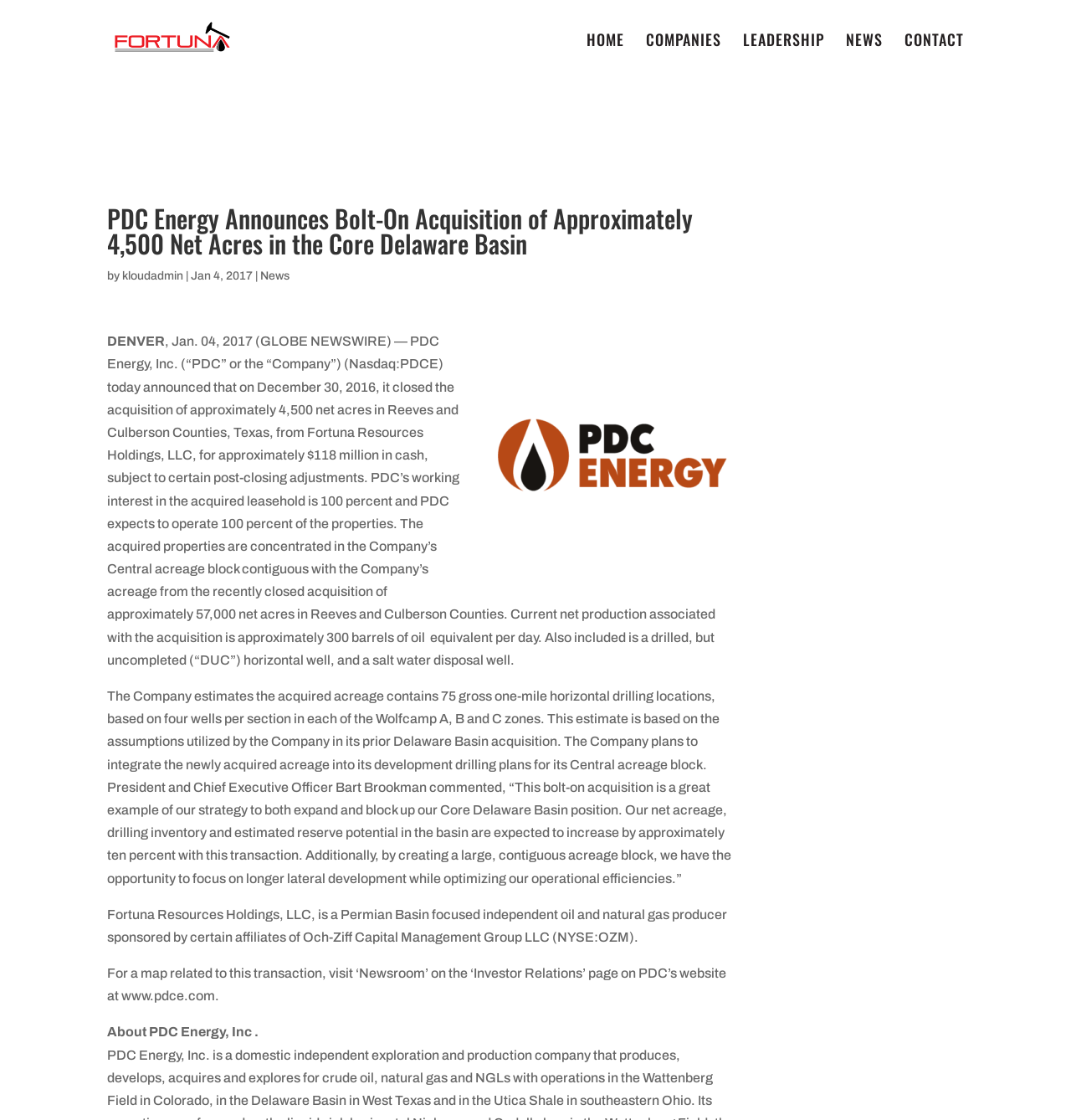Who is the President and CEO of PDC Energy?
Look at the image and answer with only one word or phrase.

Bart Brookman